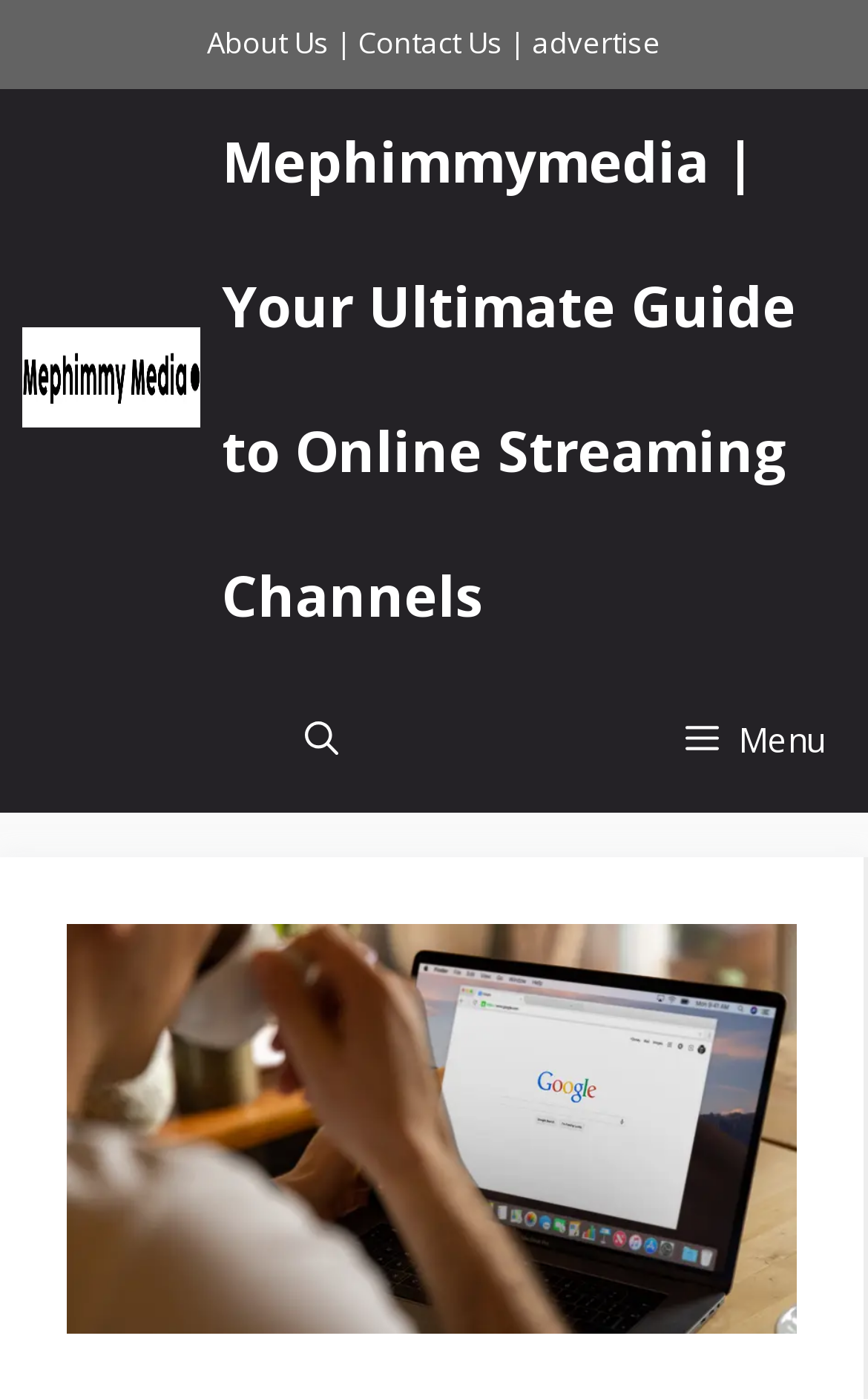Respond to the following question using a concise word or phrase: 
What is the label of the button that controls the 'primary-menu'?

Menu